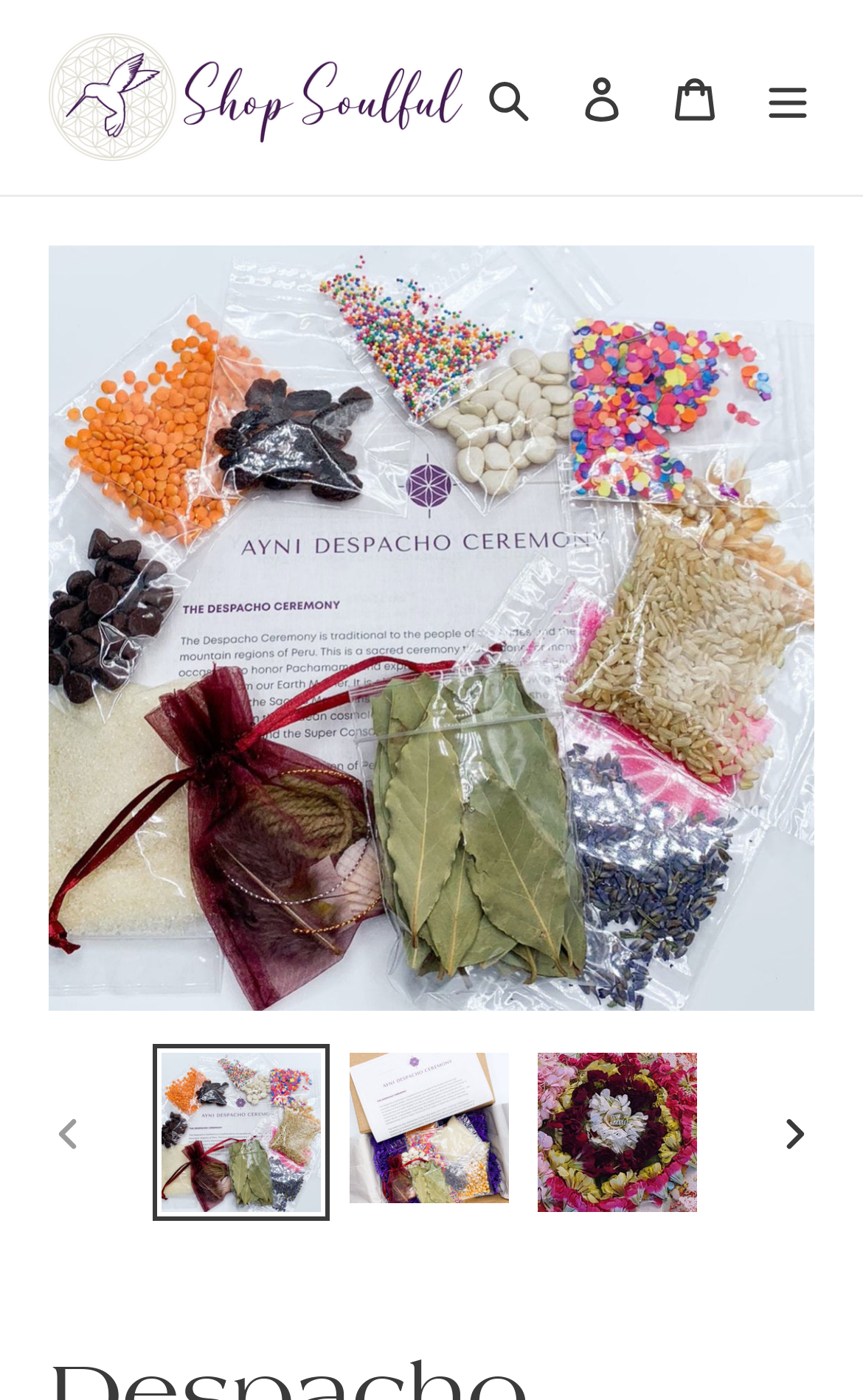Specify the bounding box coordinates of the area to click in order to execute this command: 'Go to online store'. The coordinates should consist of four float numbers ranging from 0 to 1, and should be formatted as [left, top, right, bottom].

[0.056, 0.024, 0.536, 0.115]